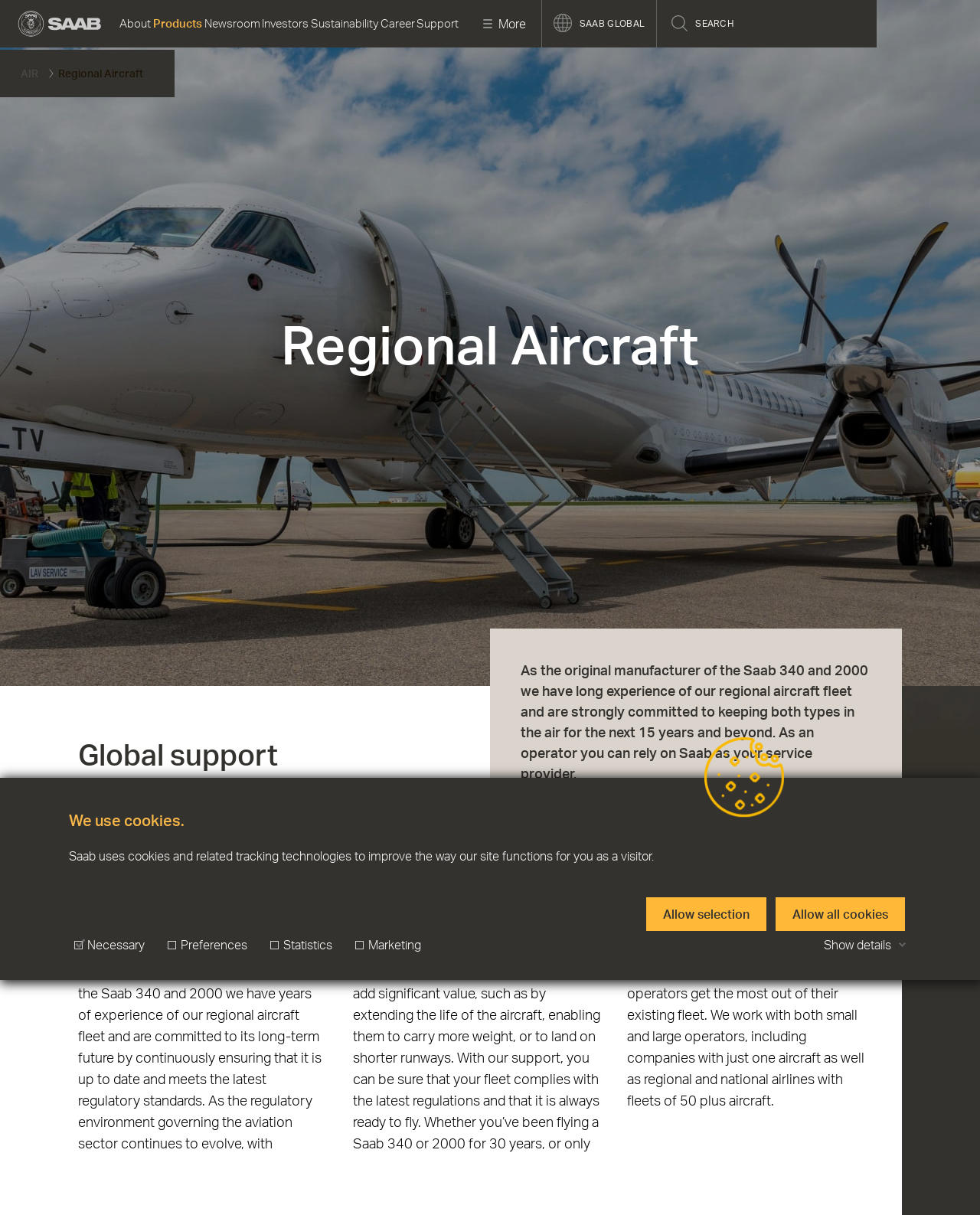Determine the bounding box coordinates of the region I should click to achieve the following instruction: "learn about company history". Ensure the bounding box coordinates are four float numbers between 0 and 1, i.e., [left, top, right, bottom].

[0.096, 0.12, 0.204, 0.141]